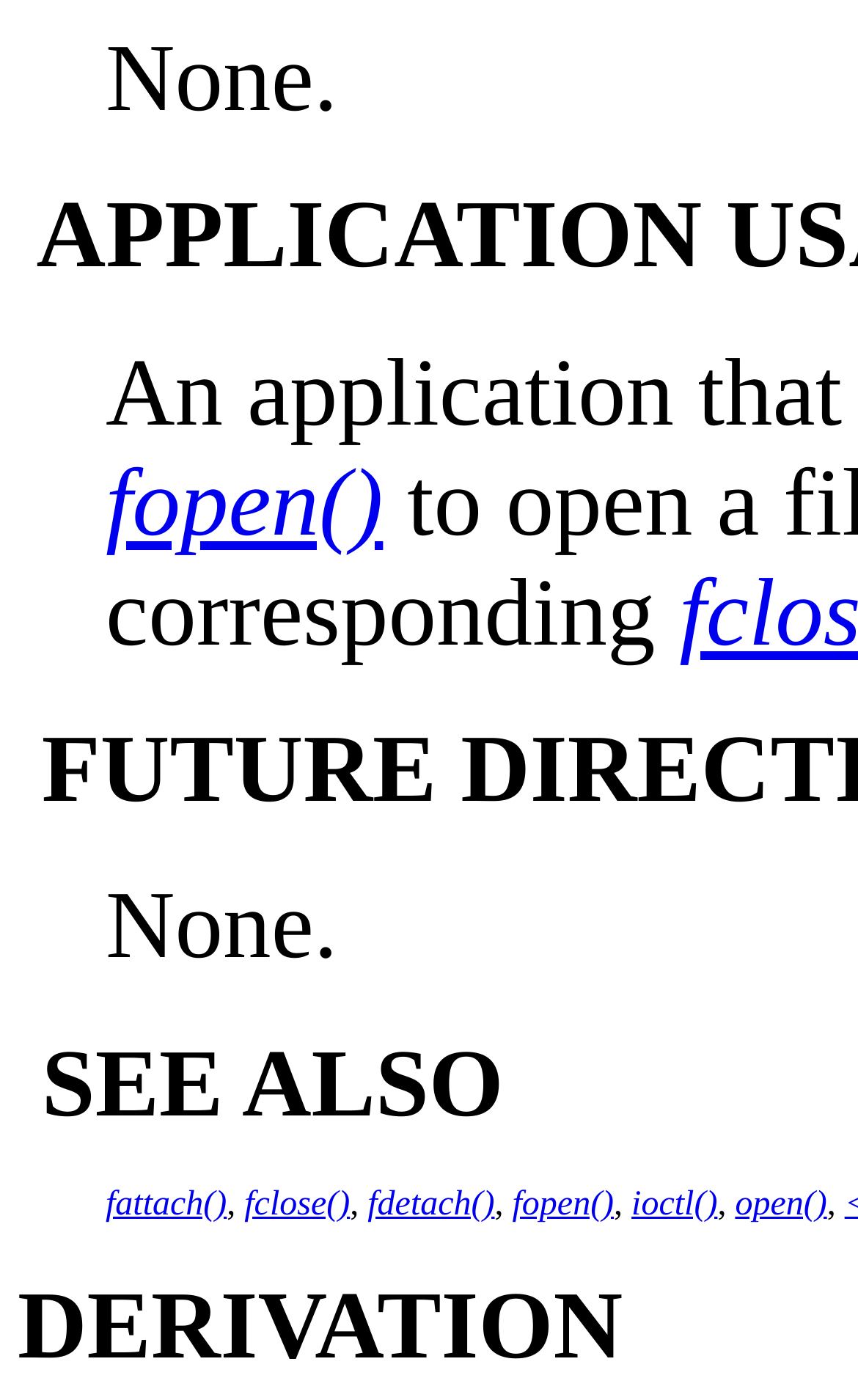Bounding box coordinates are specified in the format (top-left x, top-left y, bottom-right x, bottom-right y). All values are floating point numbers bounded between 0 and 1. Please provide the bounding box coordinate of the region this sentence describes: fattach()

[0.123, 0.847, 0.264, 0.873]